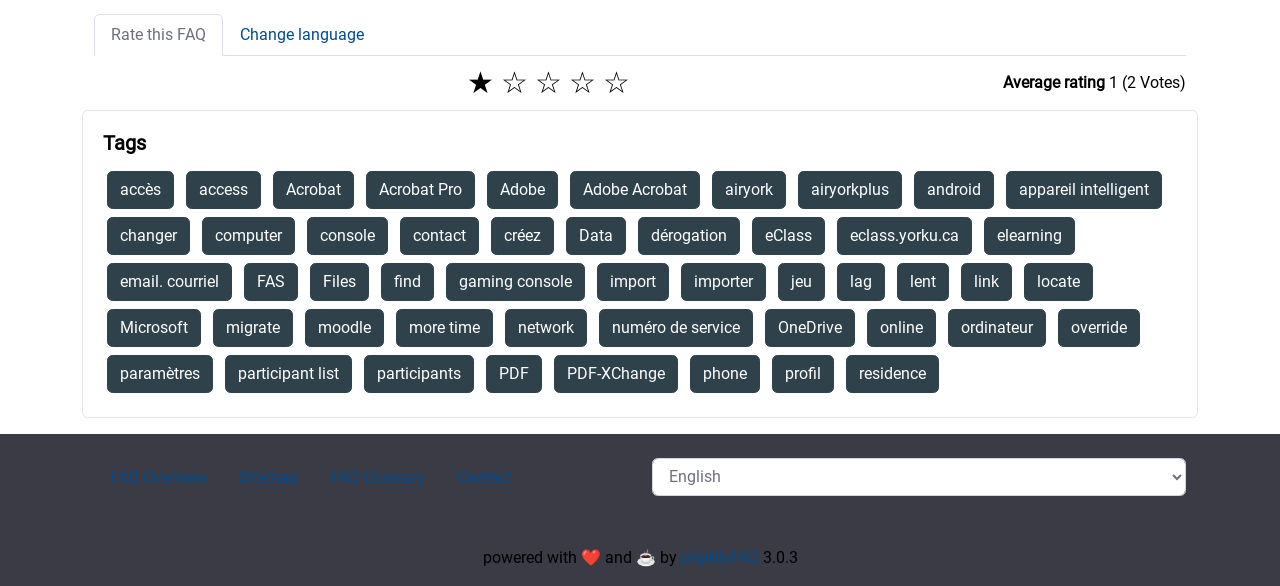What is the text of the StaticText element with a bounding box coordinate of [0.377, 0.935, 0.532, 0.968]?
Based on the image, provide your answer in one word or phrase.

powered with ❤️ and ☕️ by